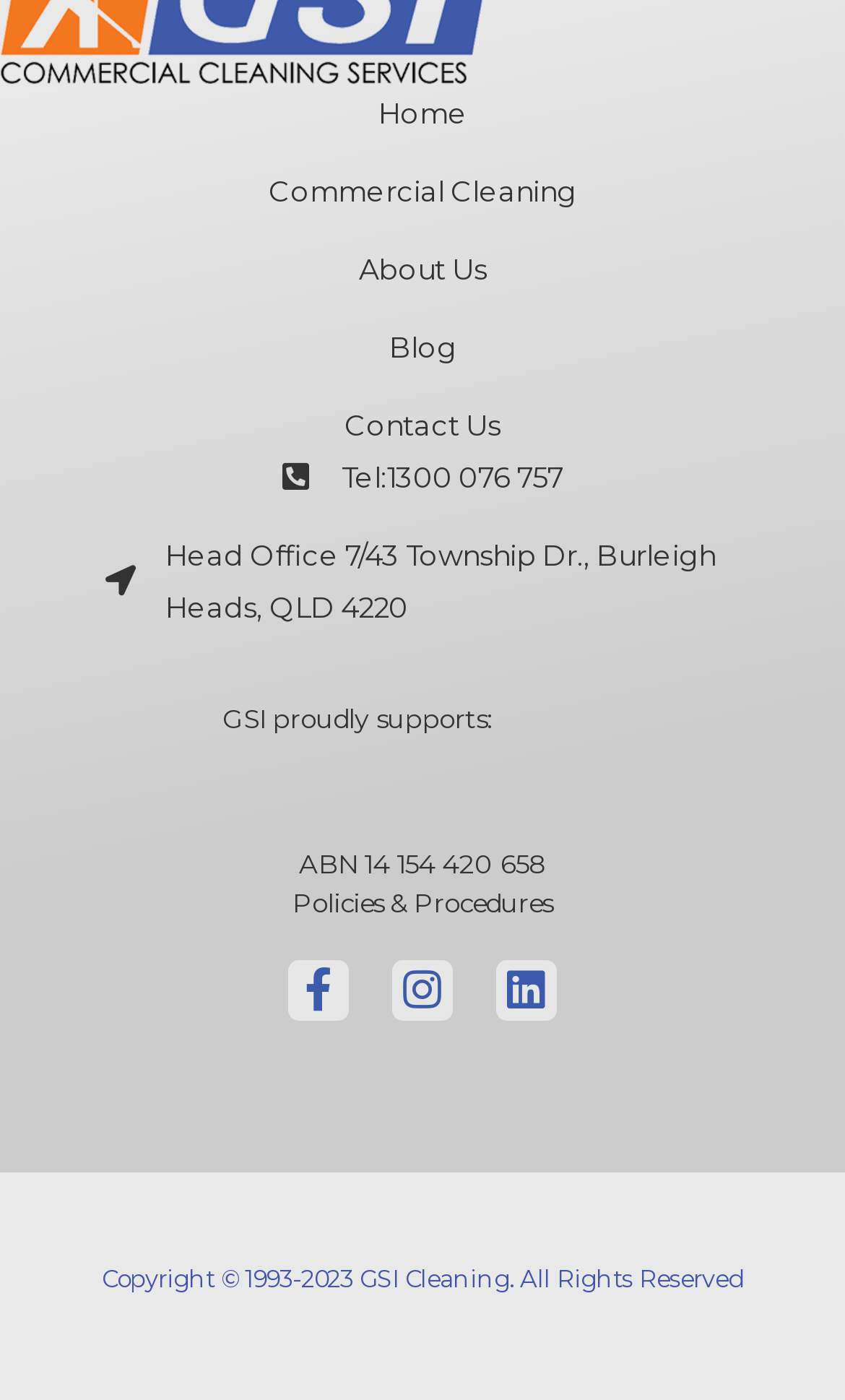Ascertain the bounding box coordinates for the UI element detailed here: "Scuba Chef". The coordinates should be provided as [left, top, right, bottom] with each value being a float between 0 and 1.

None